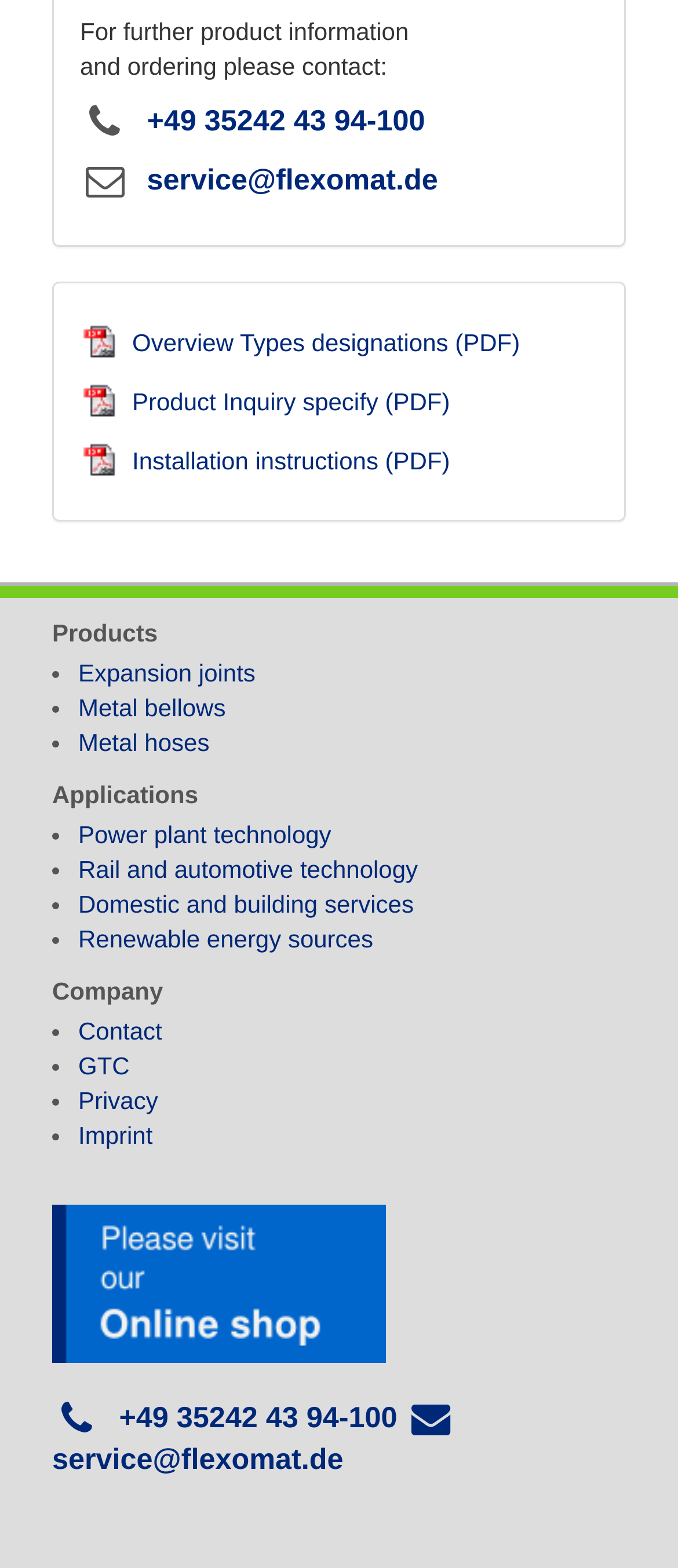Provide the bounding box coordinates in the format (top-left x, top-left y, bottom-right x, bottom-right y). All values are floating point numbers between 0 and 1. Determine the bounding box coordinate of the UI element described as: GTC

[0.115, 0.671, 0.191, 0.689]